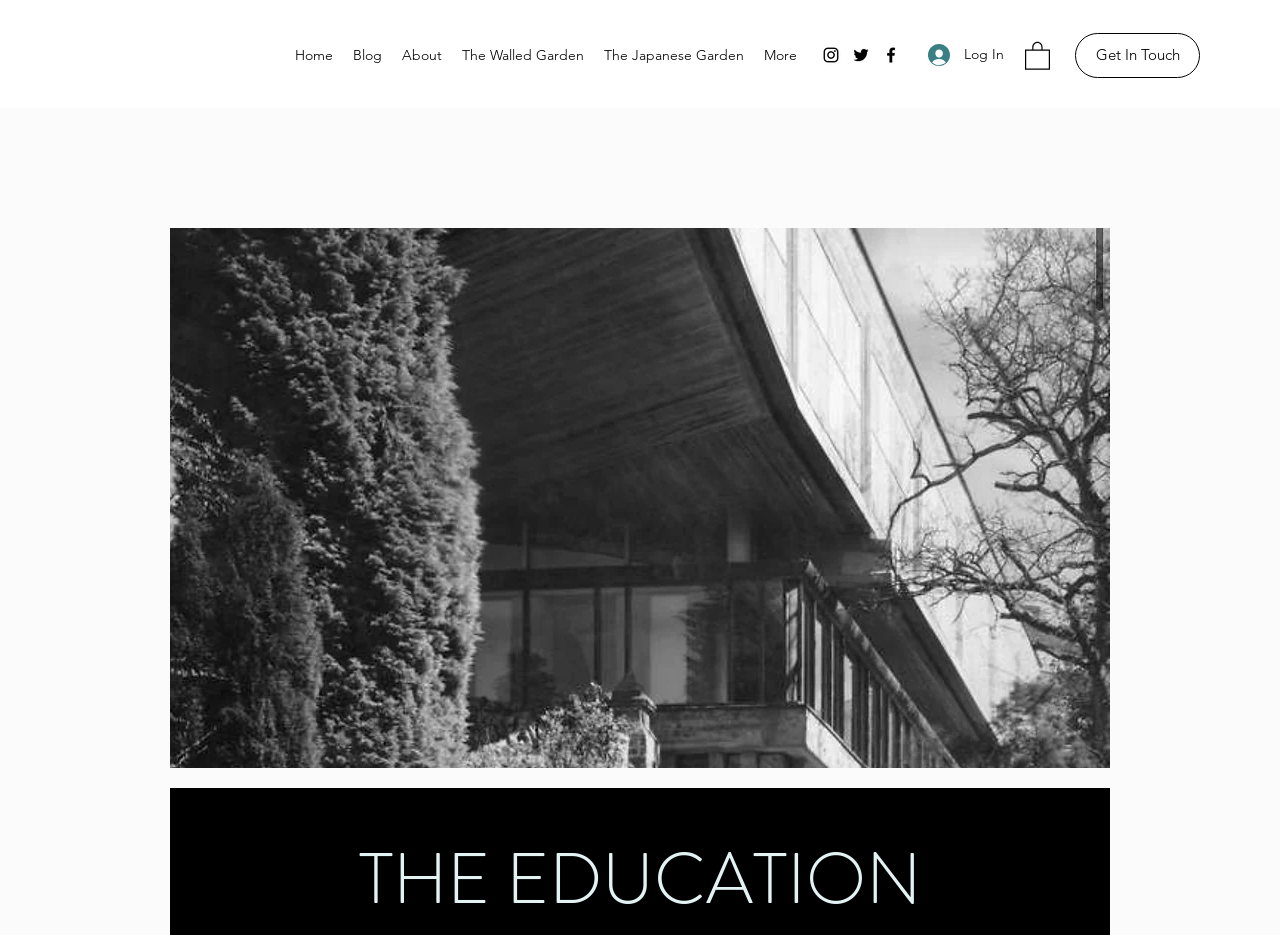Answer the question with a brief word or phrase:
How many social media links are available?

3